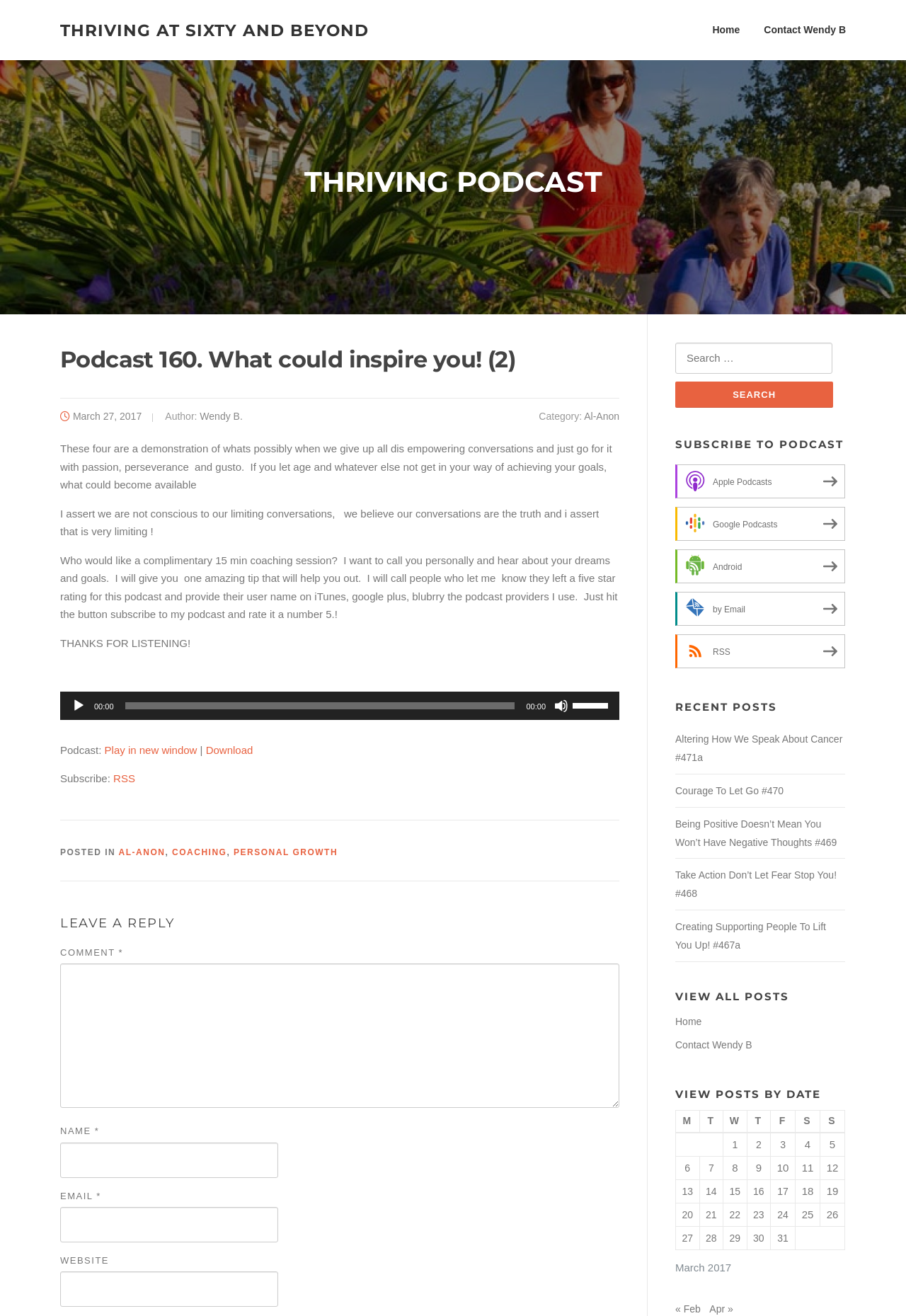Please pinpoint the bounding box coordinates for the region I should click to adhere to this instruction: "Search for a topic".

[0.745, 0.261, 0.919, 0.284]